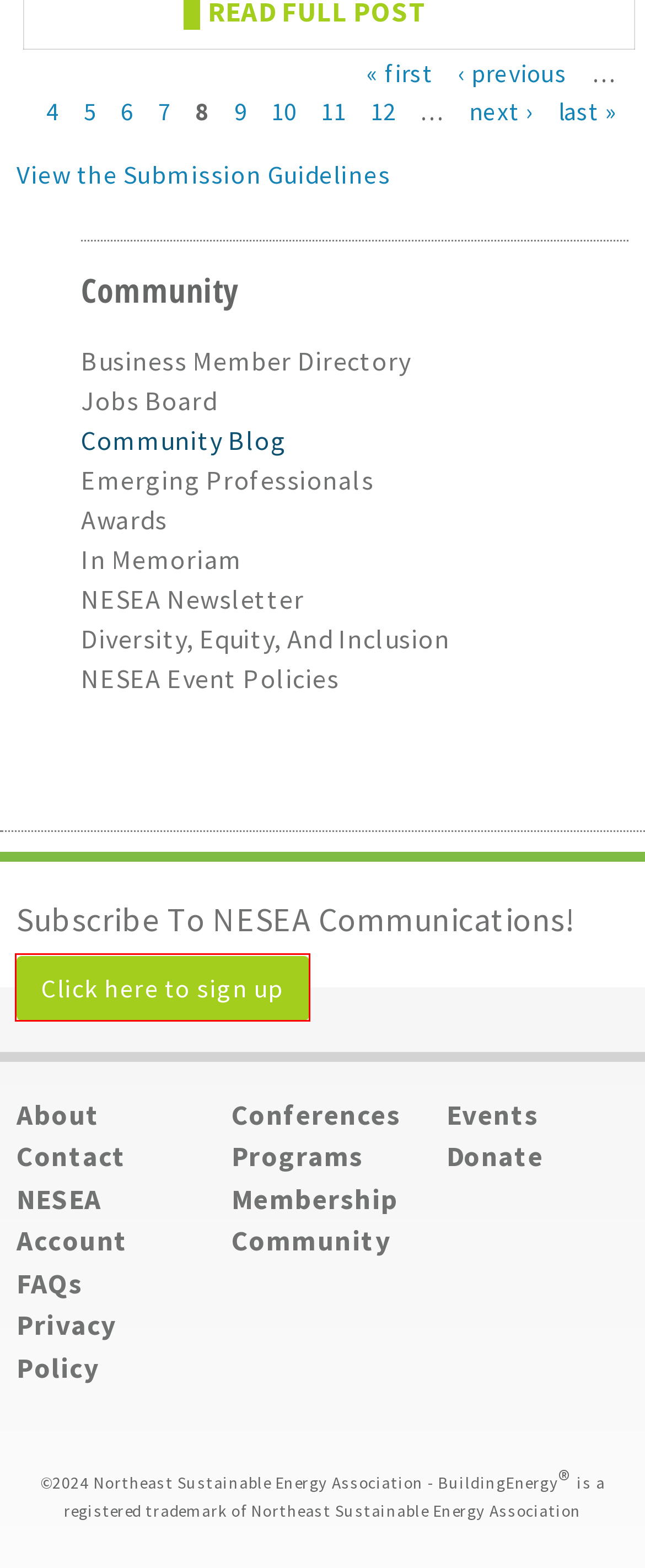You are presented with a screenshot of a webpage containing a red bounding box around an element. Determine which webpage description best describes the new webpage after clicking on the highlighted element. Here are the candidates:
A. Donate to NESEA | NESEA
B. Community Blog | Page 12 | NESEA
C. Community Blog | NESEA
D. Subscribe | NESEA
E. Community Blog | Page 6 | NESEA
F. Community Blog | Page 5 | NESEA
G. Community Blog | Page 9 | NESEA
H. Community Blog | Page 11 | NESEA

D